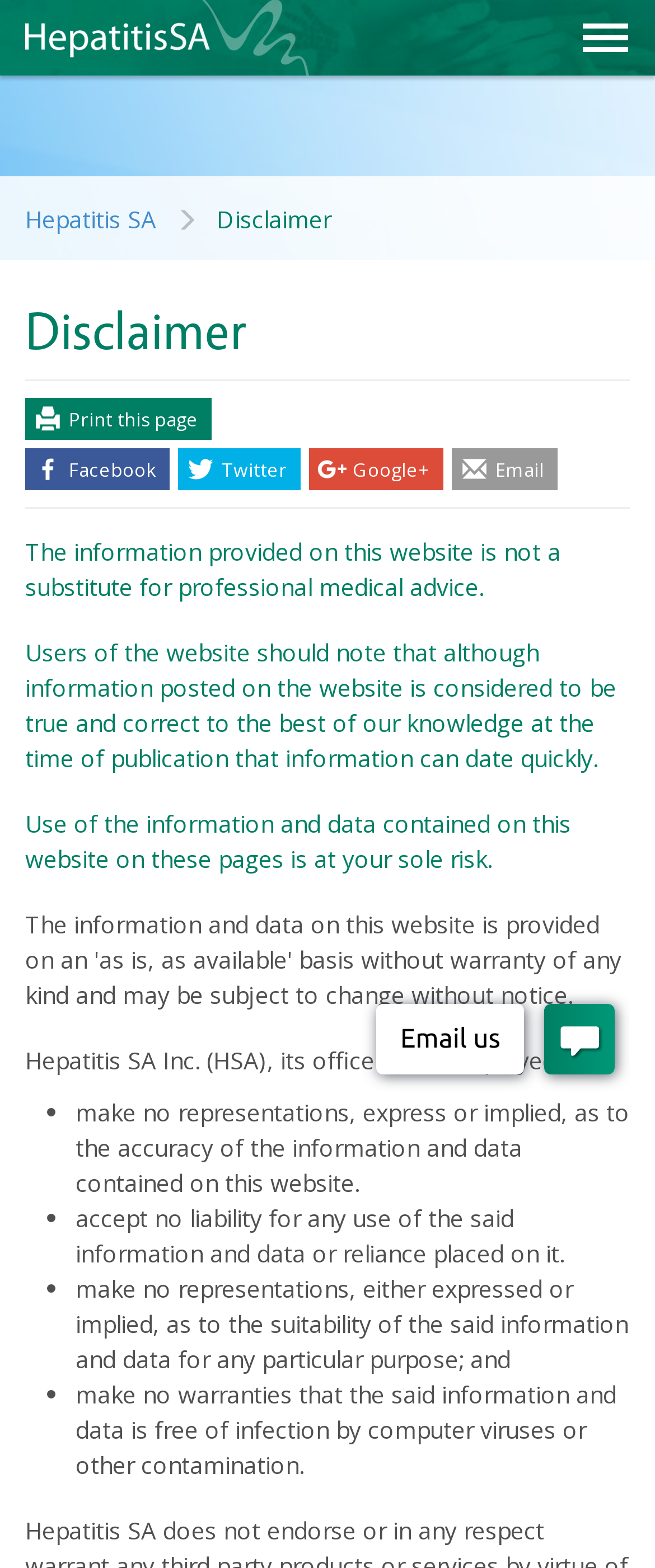Given the description How To, predict the bounding box coordinates of the UI element. Ensure the coordinates are in the format (top-left x, top-left y, bottom-right x, bottom-right y) and all values are between 0 and 1.

None